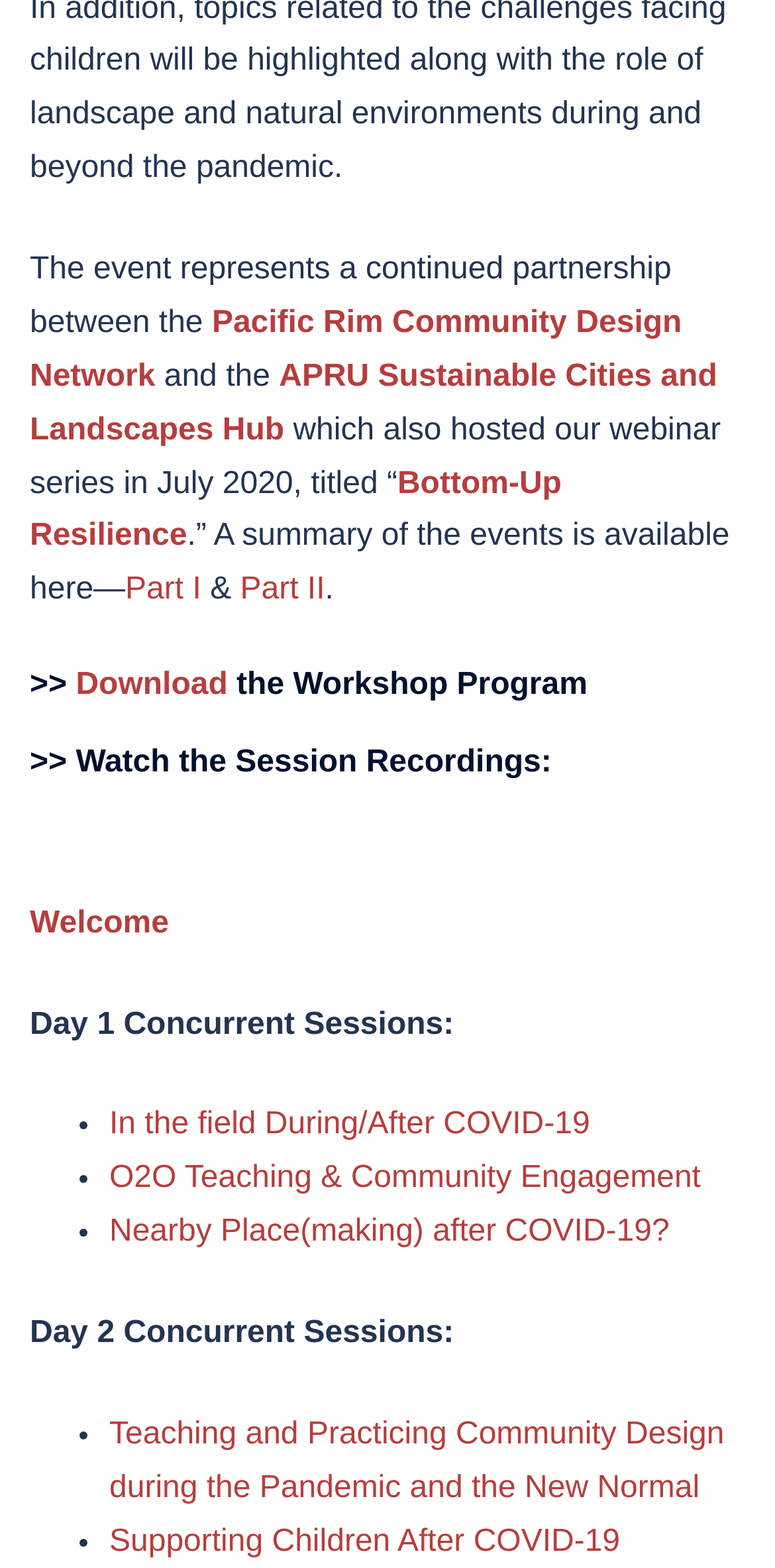Extract the bounding box coordinates of the UI element described by: "Nearby Place(making) after COVID-19?". The coordinates should include four float numbers ranging from 0 to 1, e.g., [left, top, right, bottom].

[0.141, 0.775, 0.864, 0.796]